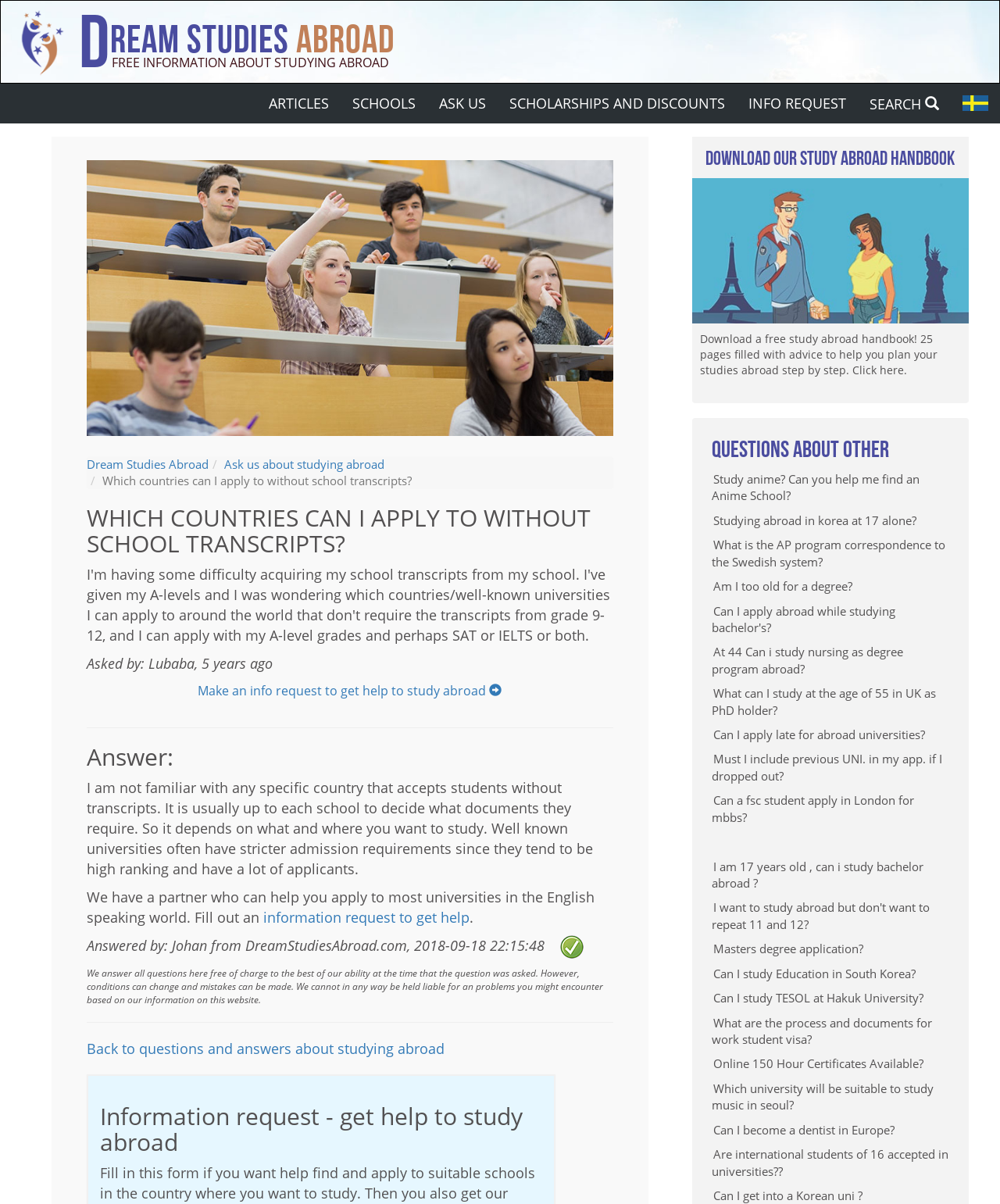Please specify the bounding box coordinates of the clickable section necessary to execute the following command: "Search for study abroad information".

[0.858, 0.069, 0.951, 0.103]